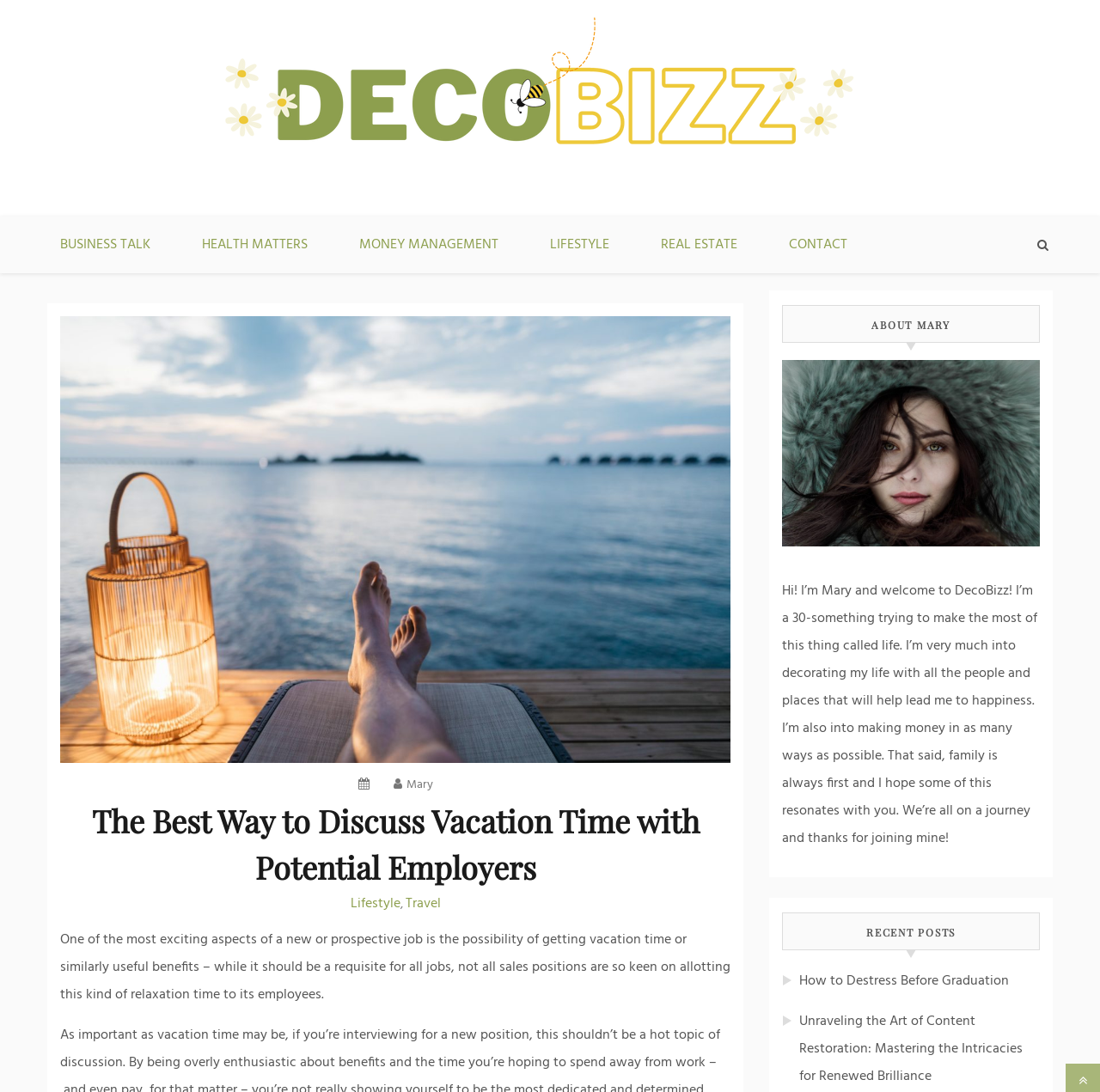Please identify the coordinates of the bounding box for the clickable region that will accomplish this instruction: "View China-Germany ties at a glance".

None